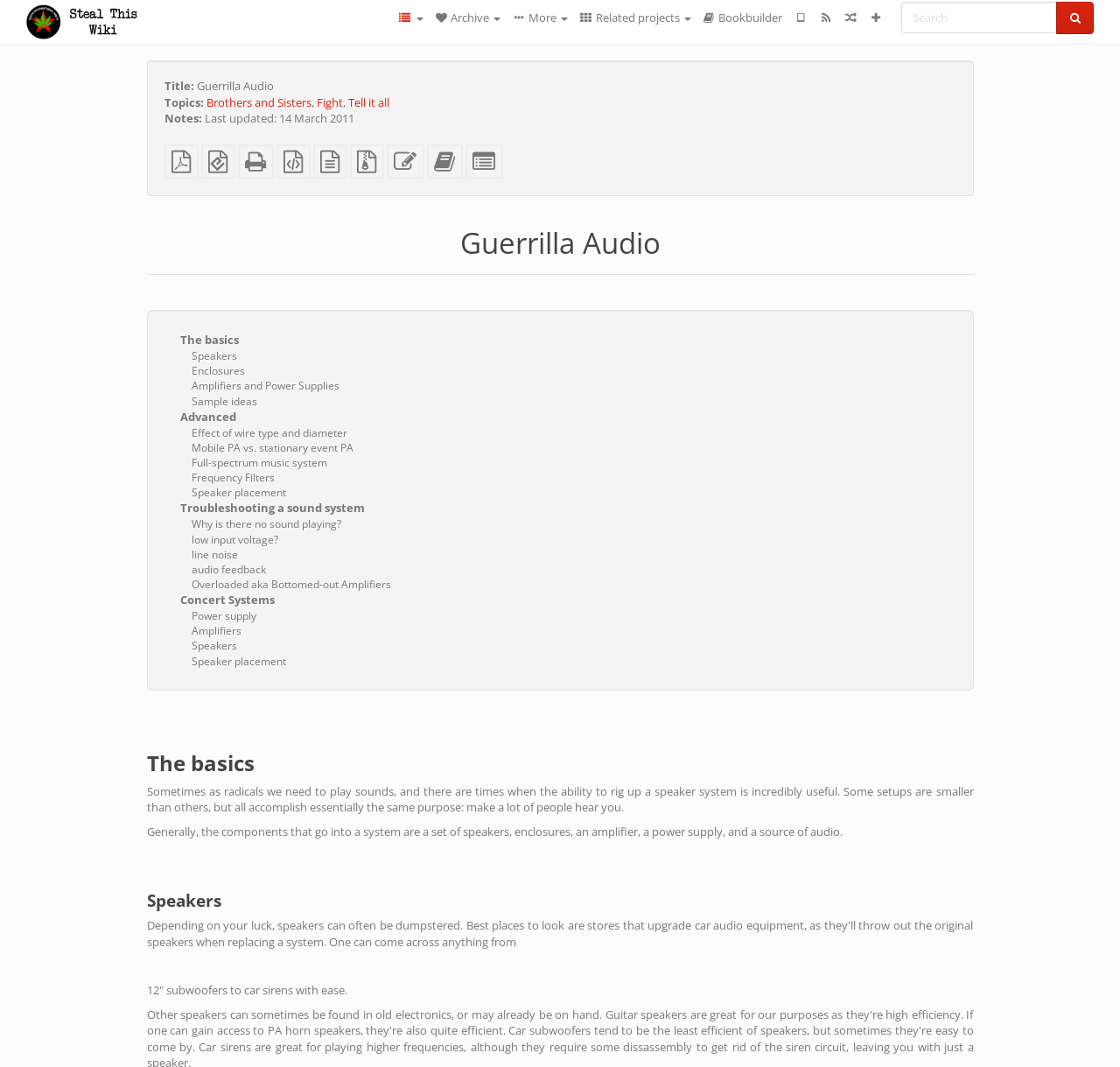Identify the bounding box coordinates of the element that should be clicked to fulfill this task: "Go to Steal This Wiki". The coordinates should be provided as four float numbers between 0 and 1, i.e., [left, top, right, bottom].

[0.012, 0.012, 0.137, 0.027]